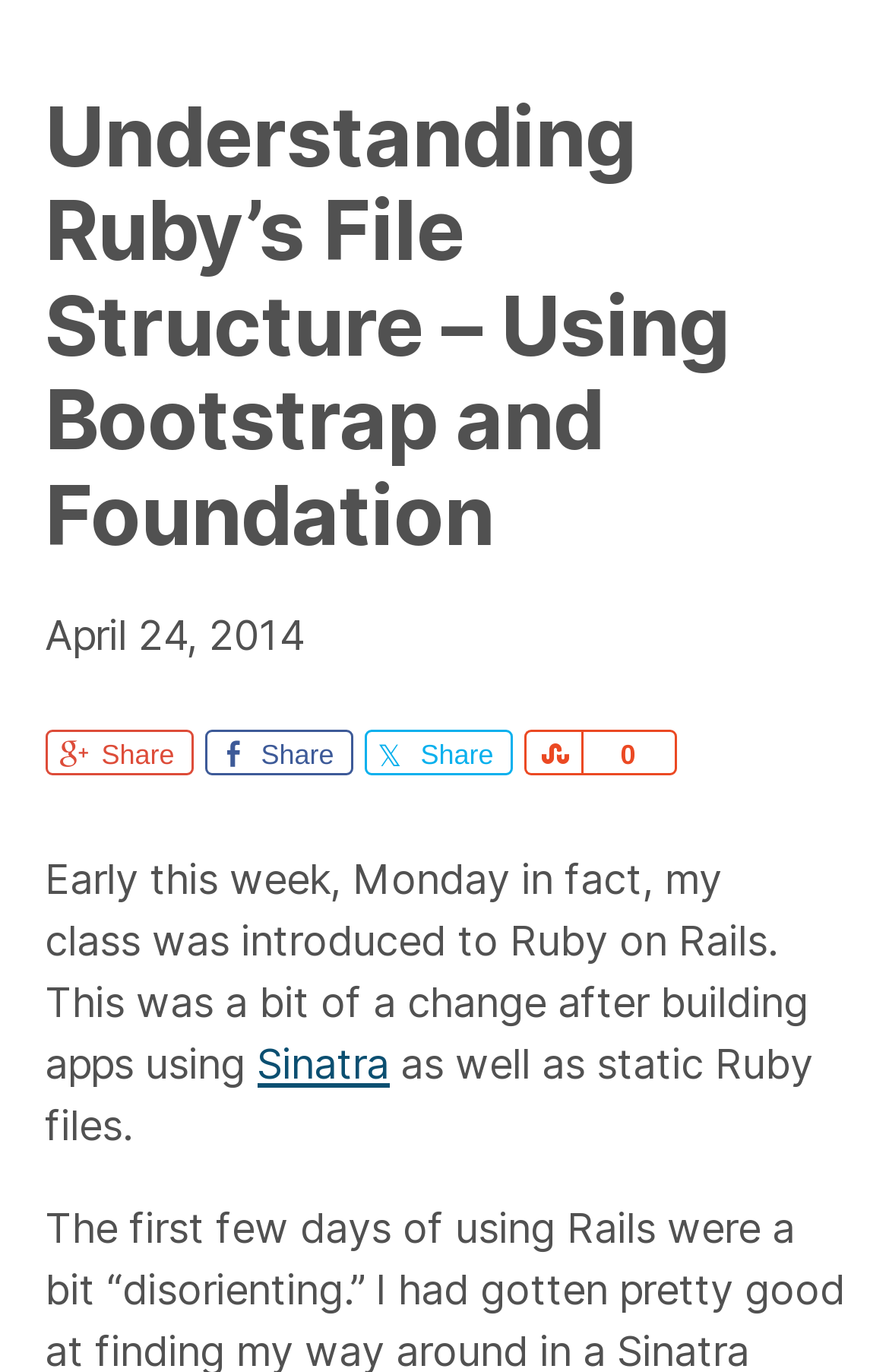What framework was the class introduced to?
Please interpret the details in the image and answer the question thoroughly.

I found the answer by reading the static text in the article, which mentions that the class was introduced to Ruby on Rails on Monday.